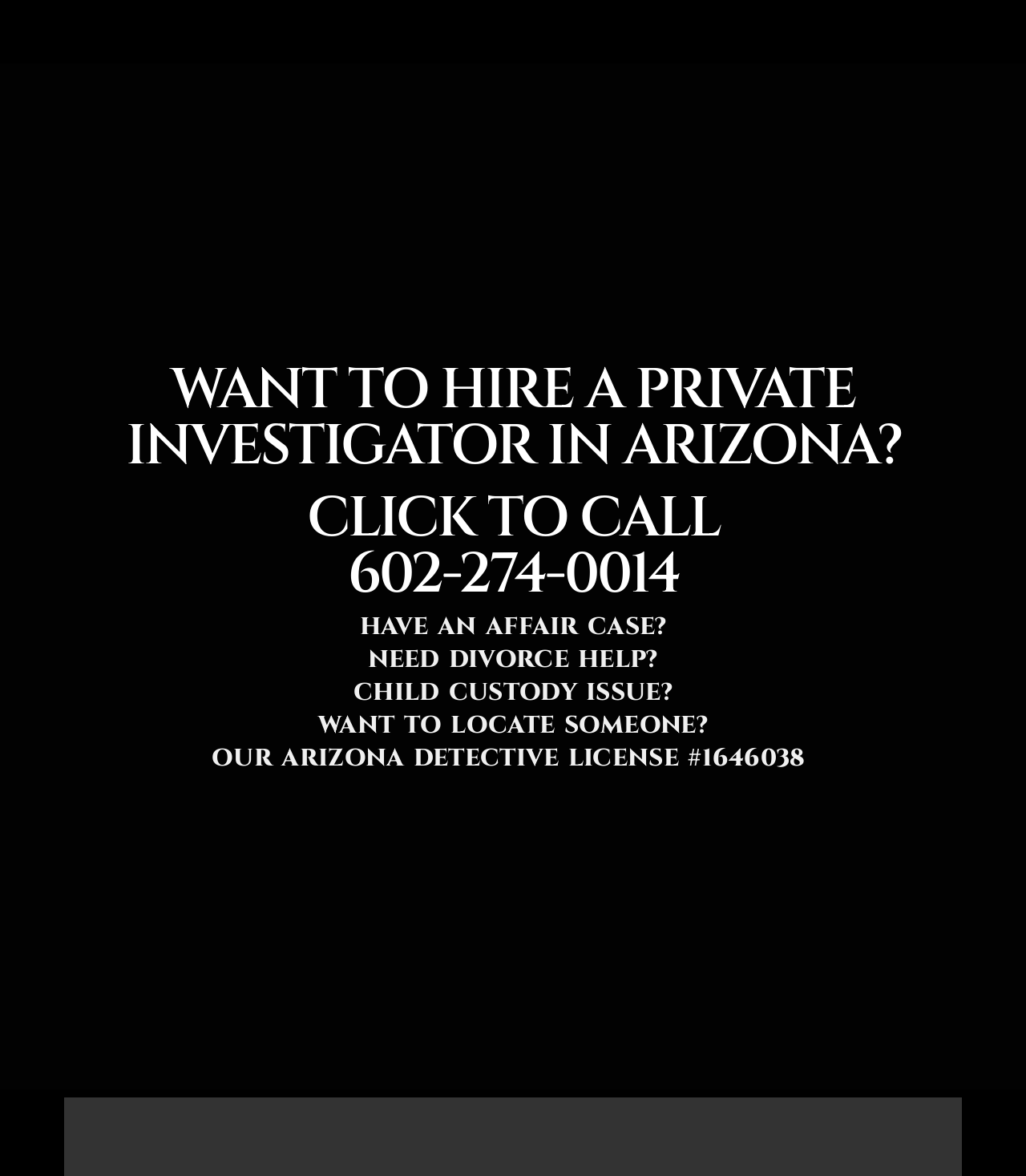Answer in one word or a short phrase: 
What is one of the services offered by the private investigator?

Child custody issue